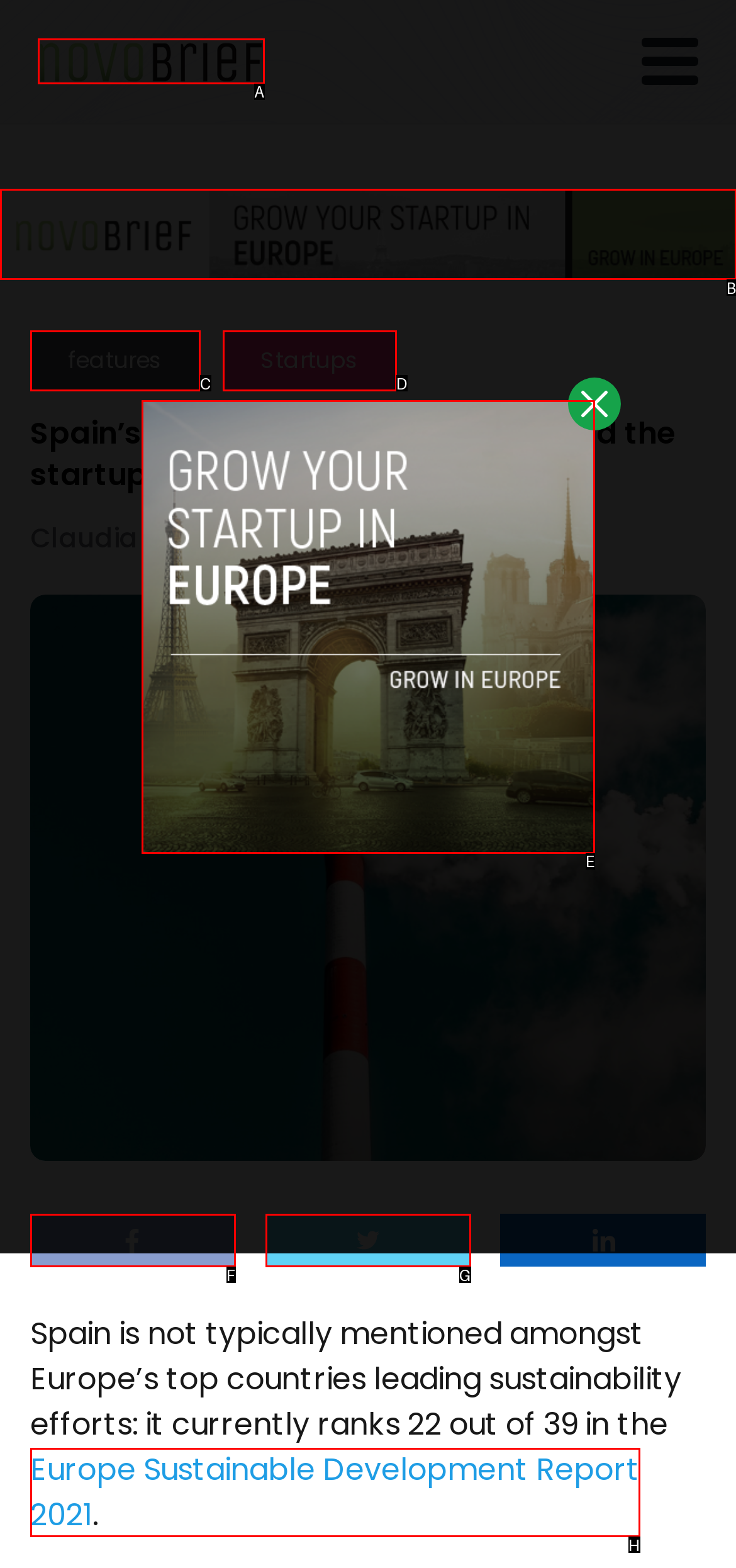Identify which HTML element matches the description: Startups. Answer with the correct option's letter.

D